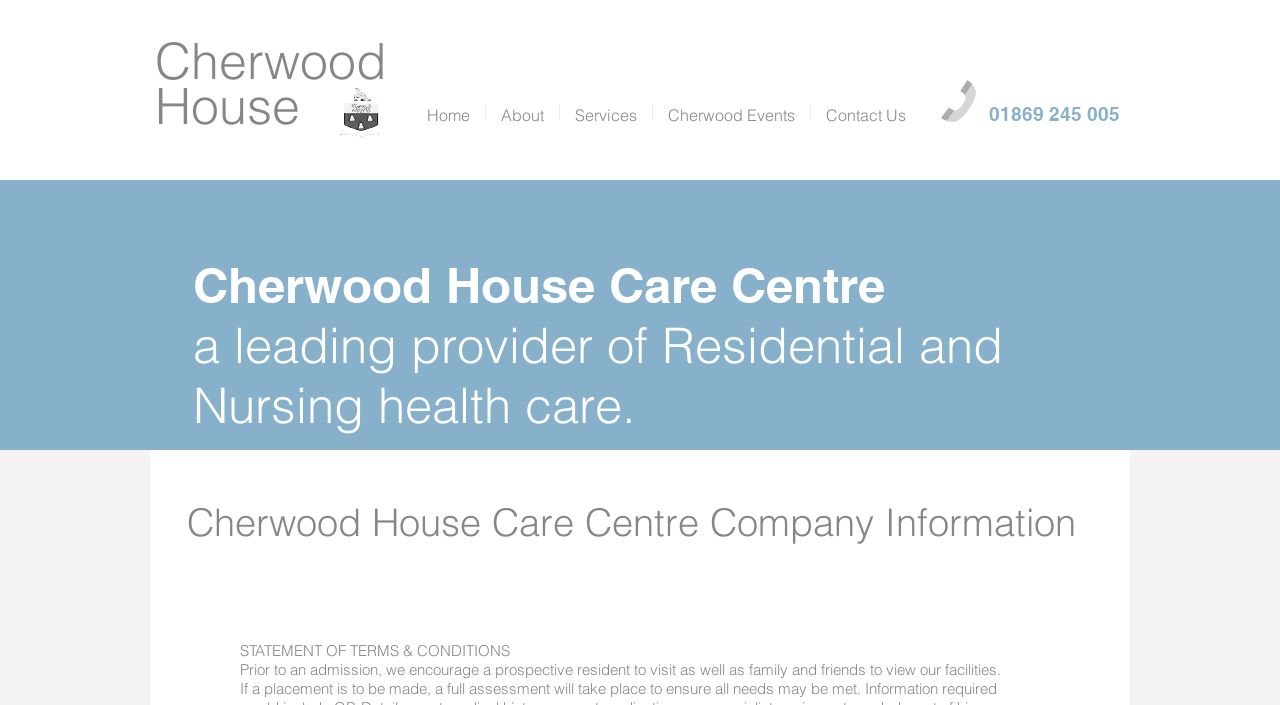Using the image as a reference, answer the following question in as much detail as possible:
What type of healthcare does Cherwood House provide?

I found the type of healthcare provided by Cherwood House by looking at the heading element on the webpage, which says 'a leading provider of Residential and Nursing health care'.